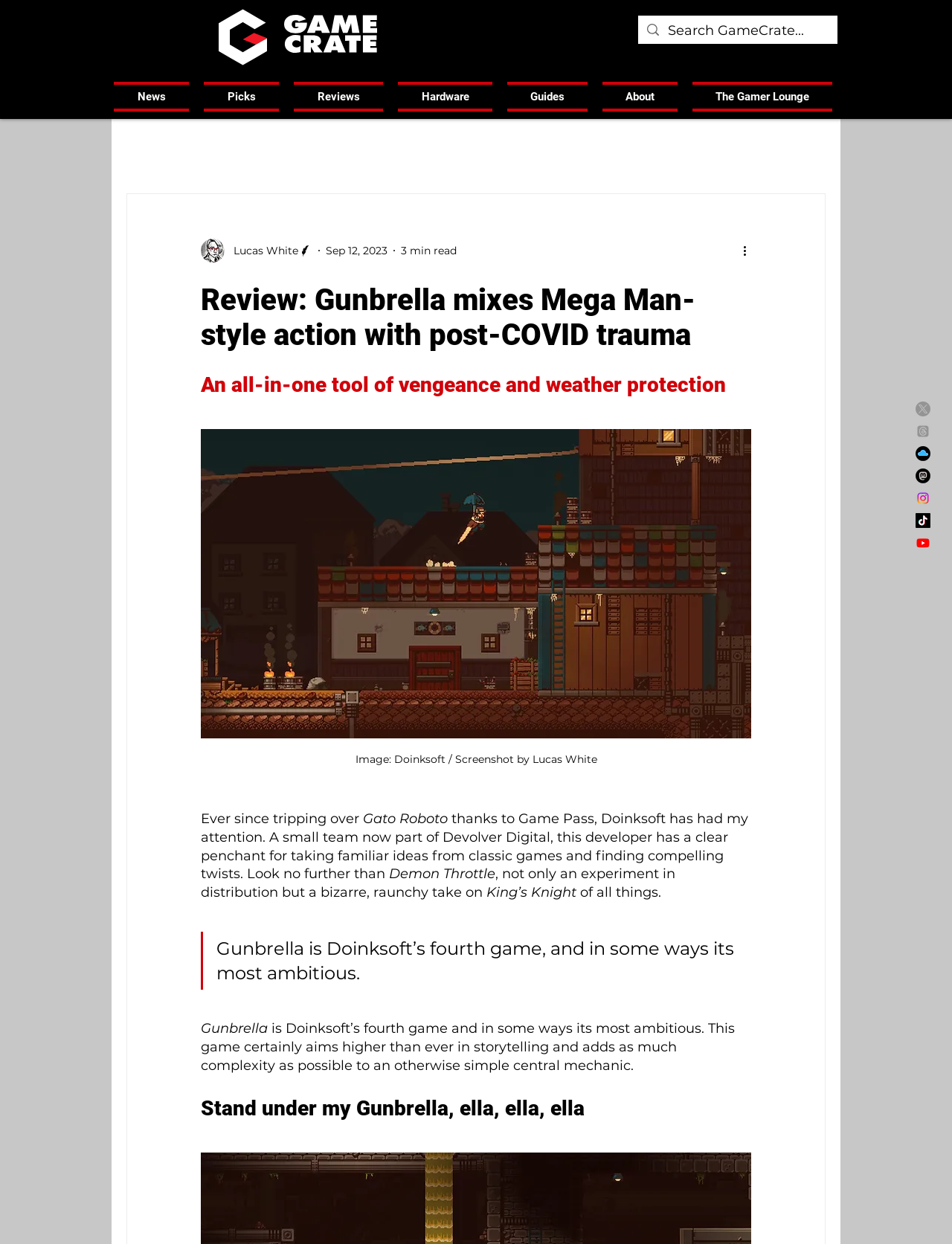Find the bounding box coordinates of the clickable element required to execute the following instruction: "Search for a game". Provide the coordinates as four float numbers between 0 and 1, i.e., [left, top, right, bottom].

[0.67, 0.013, 0.88, 0.035]